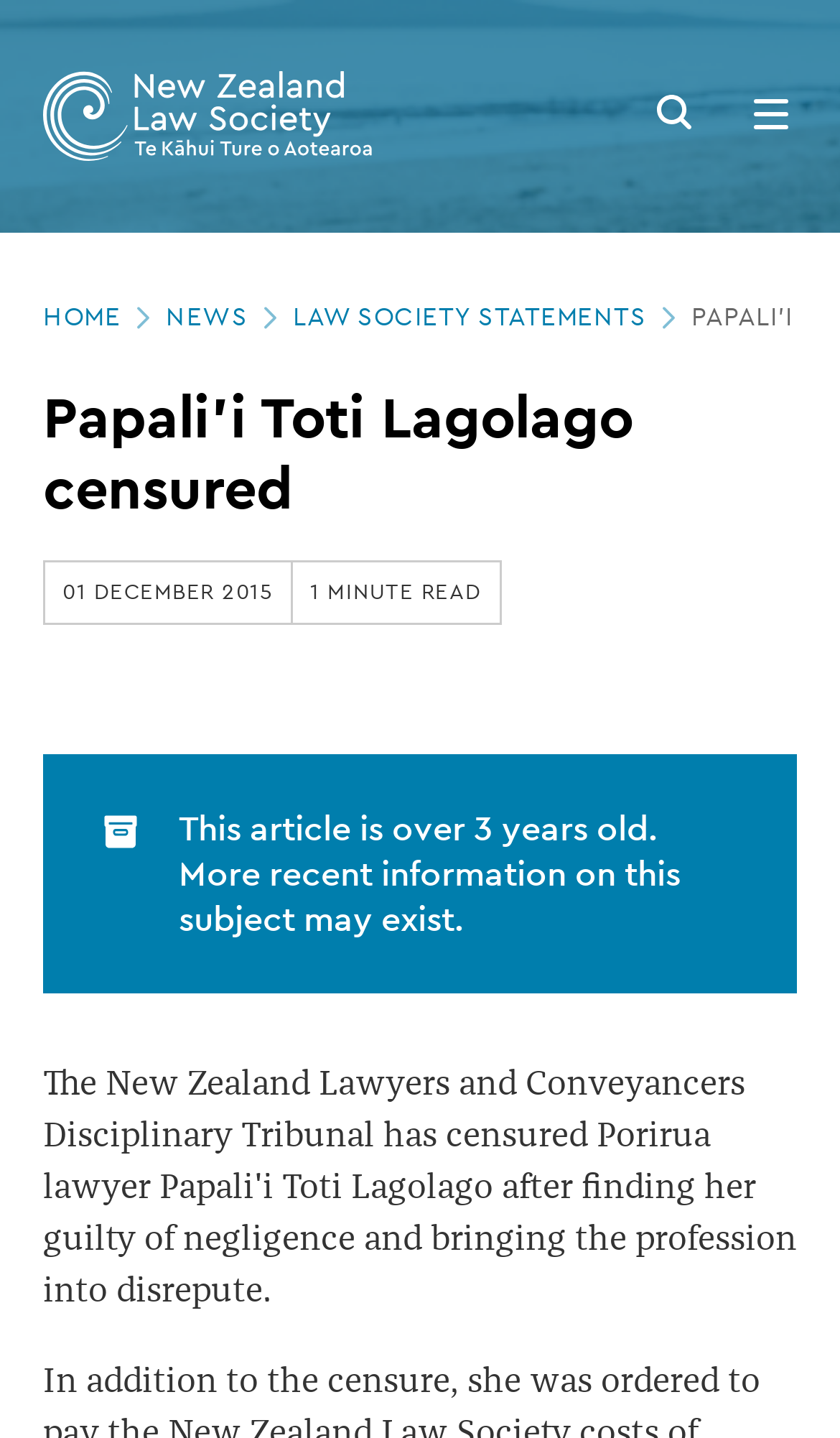Is the article recent?
By examining the image, provide a one-word or phrase answer.

No